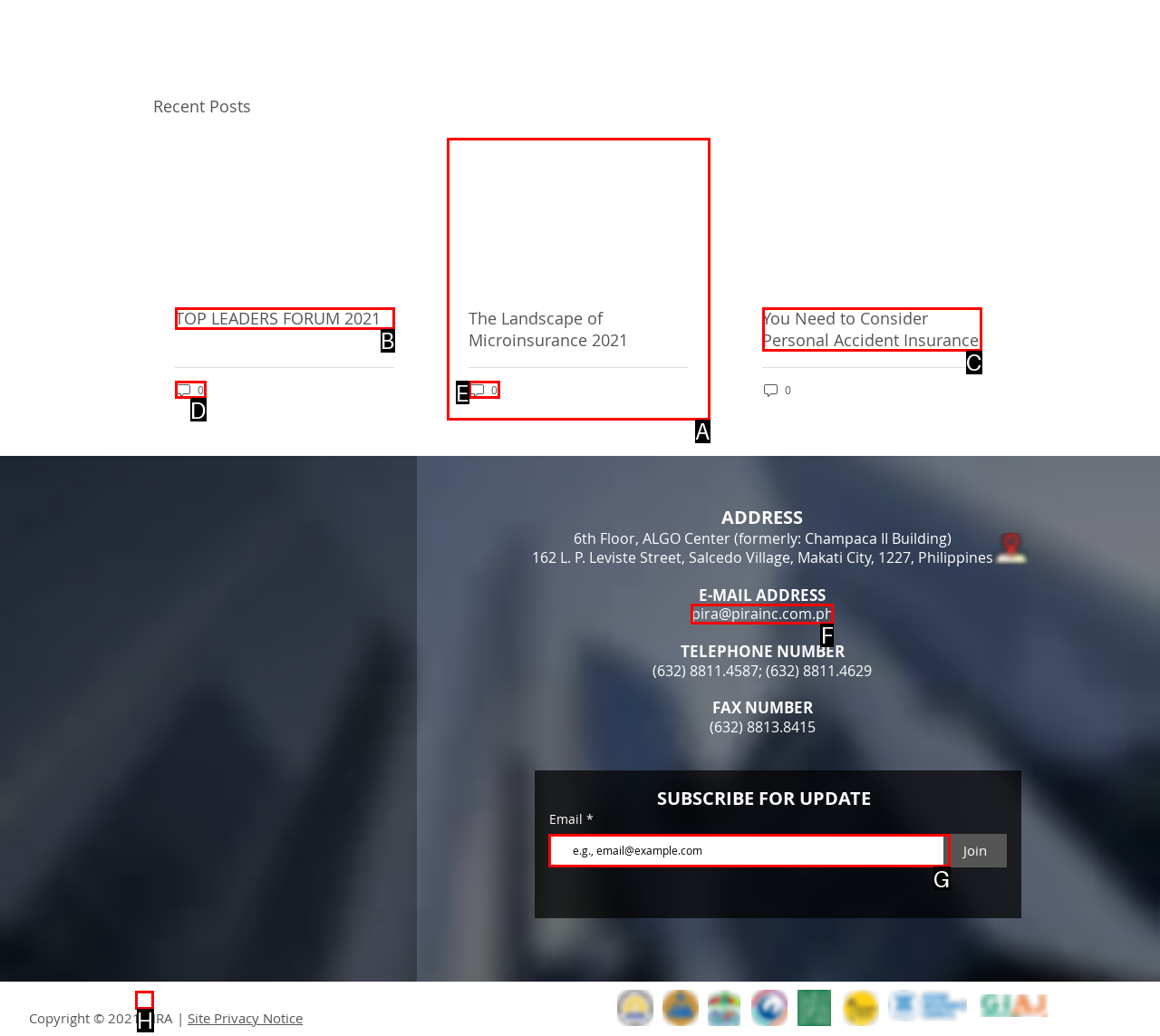Determine which element should be clicked for this task: Enter email address in the subscription box
Answer with the letter of the selected option.

G